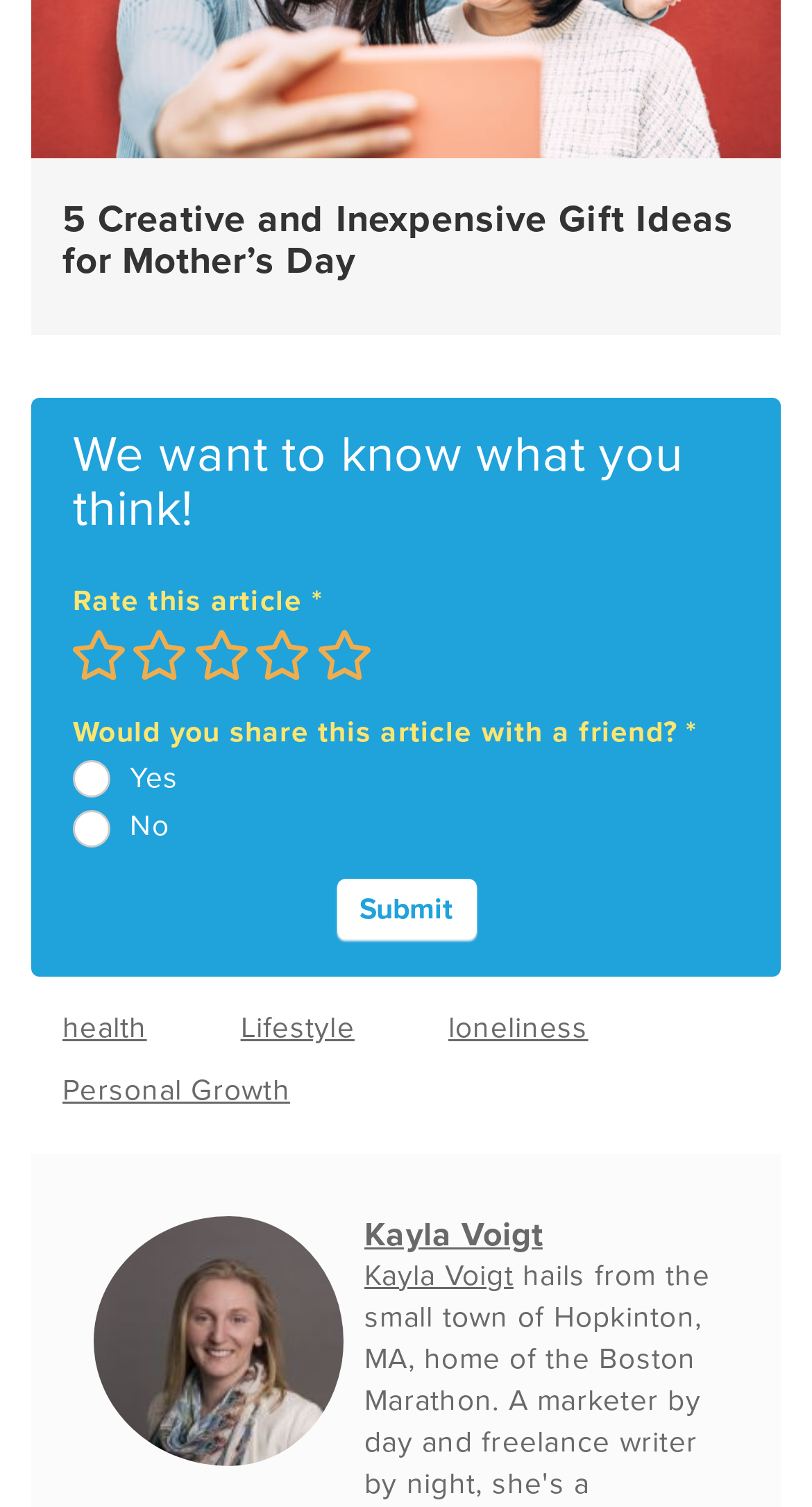What is the purpose of the textbox?
Answer the question with a thorough and detailed explanation.

The textbox is located next to the text 'If you are human, leave this field blank.' which suggests that its purpose is to verify that the user is human and not a bot.